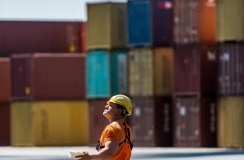Elaborate on the contents of the image in a comprehensive manner.

The image depicts a worker at a shipping port, wearing a bright orange shirt and a yellow hard hat. He is looking upwards with a focused expression, possibly observing the movement of cargo or machinery. Behind him, a towering arrangement of colorful shipping containers can be seen, indicating the busy and industrious environment of the port. This scene captures the essence of logistical operations and the role of individuals in managing shipments, reflecting the themes of efficiency and collaboration in the transport and shipping industry.